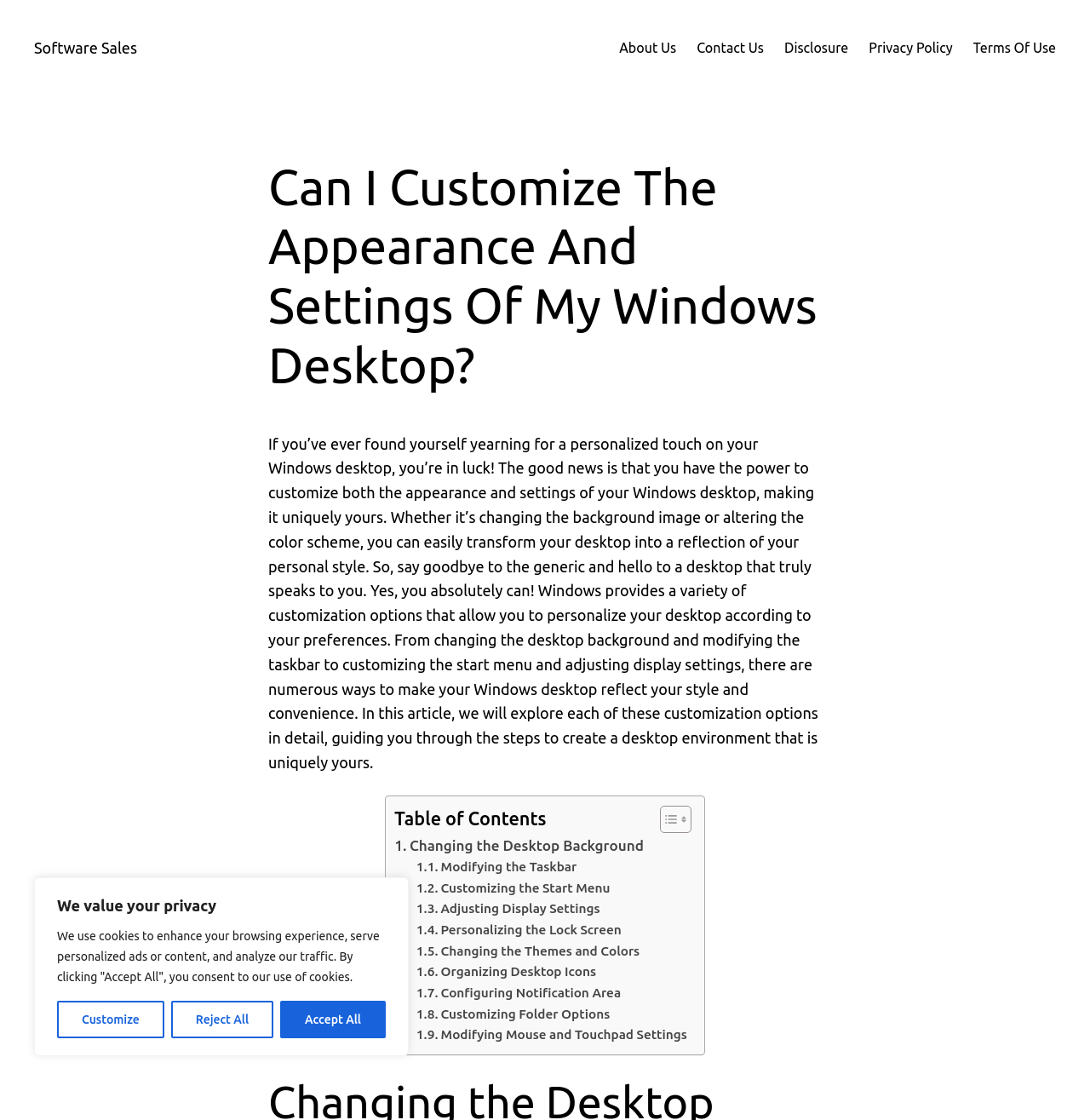Your task is to extract the text of the main heading from the webpage.

Can I Customize The Appearance And Settings Of My Windows Desktop?